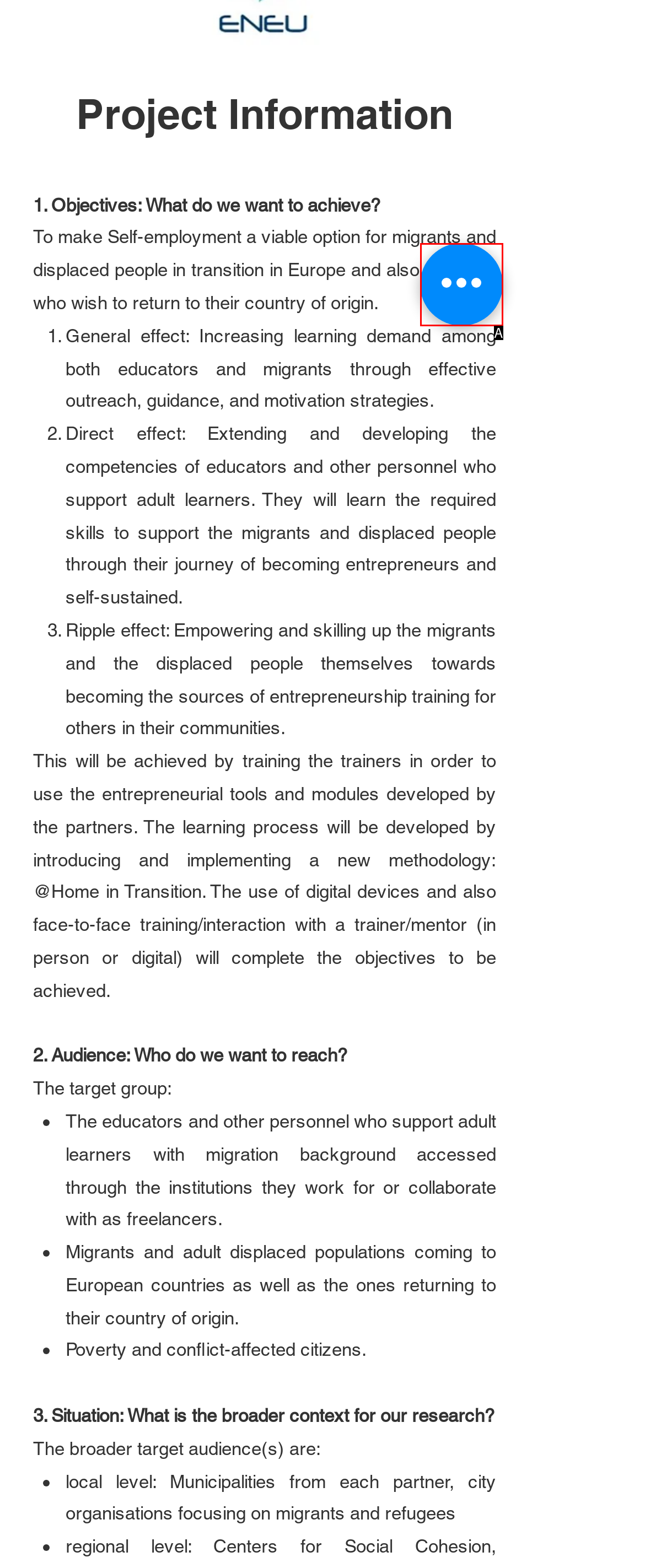Select the letter of the option that corresponds to: aria-label="Quick actions"
Provide the letter from the given options.

A